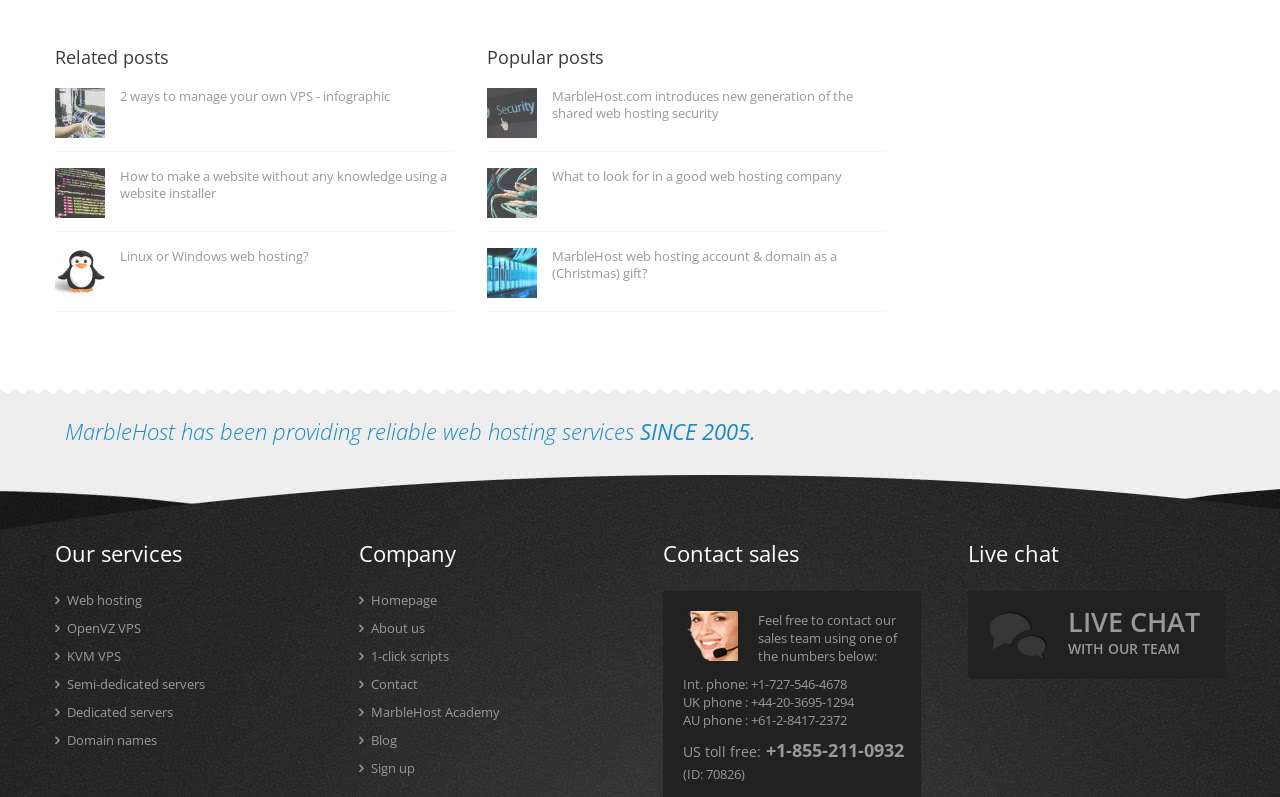Identify the bounding box coordinates of the element to click to follow this instruction: 'Contact Us'. Ensure the coordinates are four float values between 0 and 1, provided as [left, top, right, bottom].

None